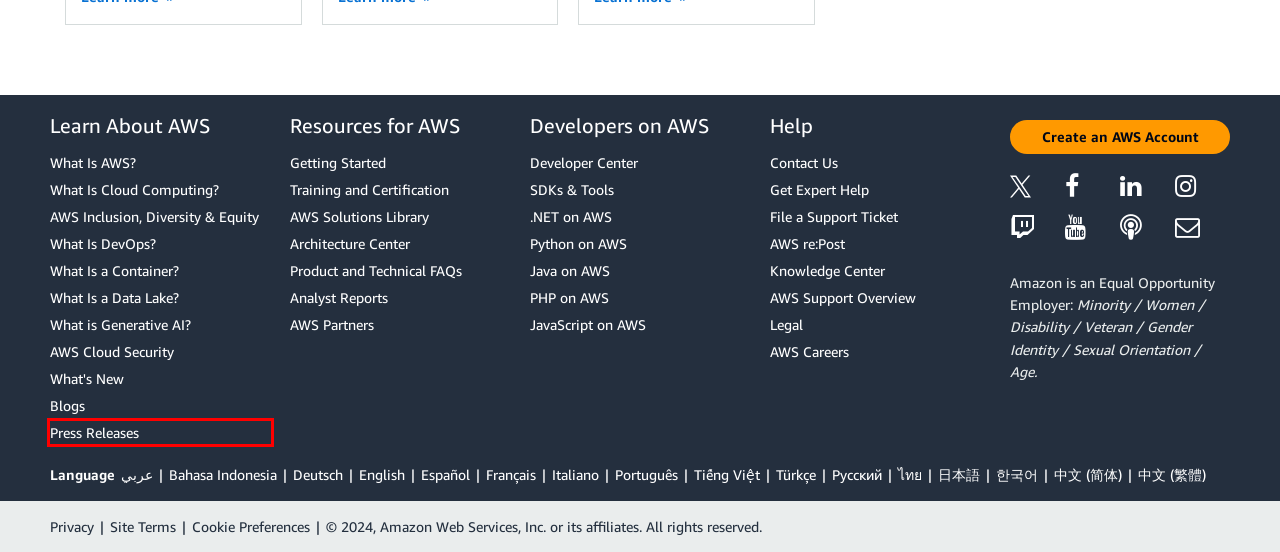You have a screenshot of a webpage with a red rectangle bounding box around a UI element. Choose the best description that matches the new page after clicking the element within the bounding box. The candidate descriptions are:
A. AWS for Developers | Programming Languages, Tools, Community | AWS Developer Center
B. AWS
C. AWS Privacy
D. Developer Tools - SDKs and Programming Toolkits for Building on AWS
E. What is a Data Lake? - Introduction to Data Lakes and Analytics - AWS
F. What is DevOps? - DevOps Models Explained - Amazon Web Services (AWS)
G. Cloud computing jobs - Working at AWS | AWS Careers
H. Reference Architecture Examples and Best Practices

B